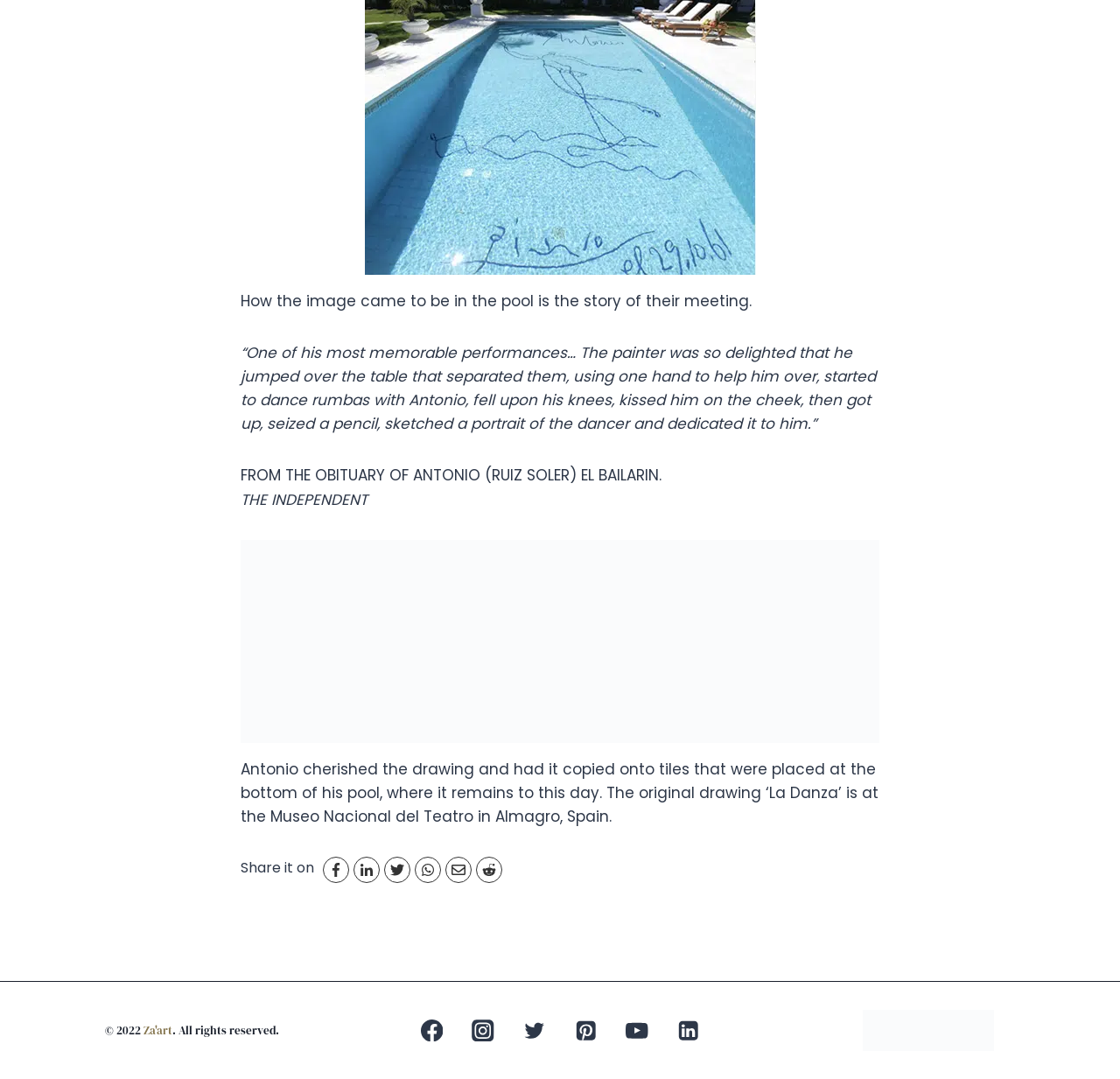What is the story about?
Using the image, respond with a single word or phrase.

Meeting of Antonio and the painter